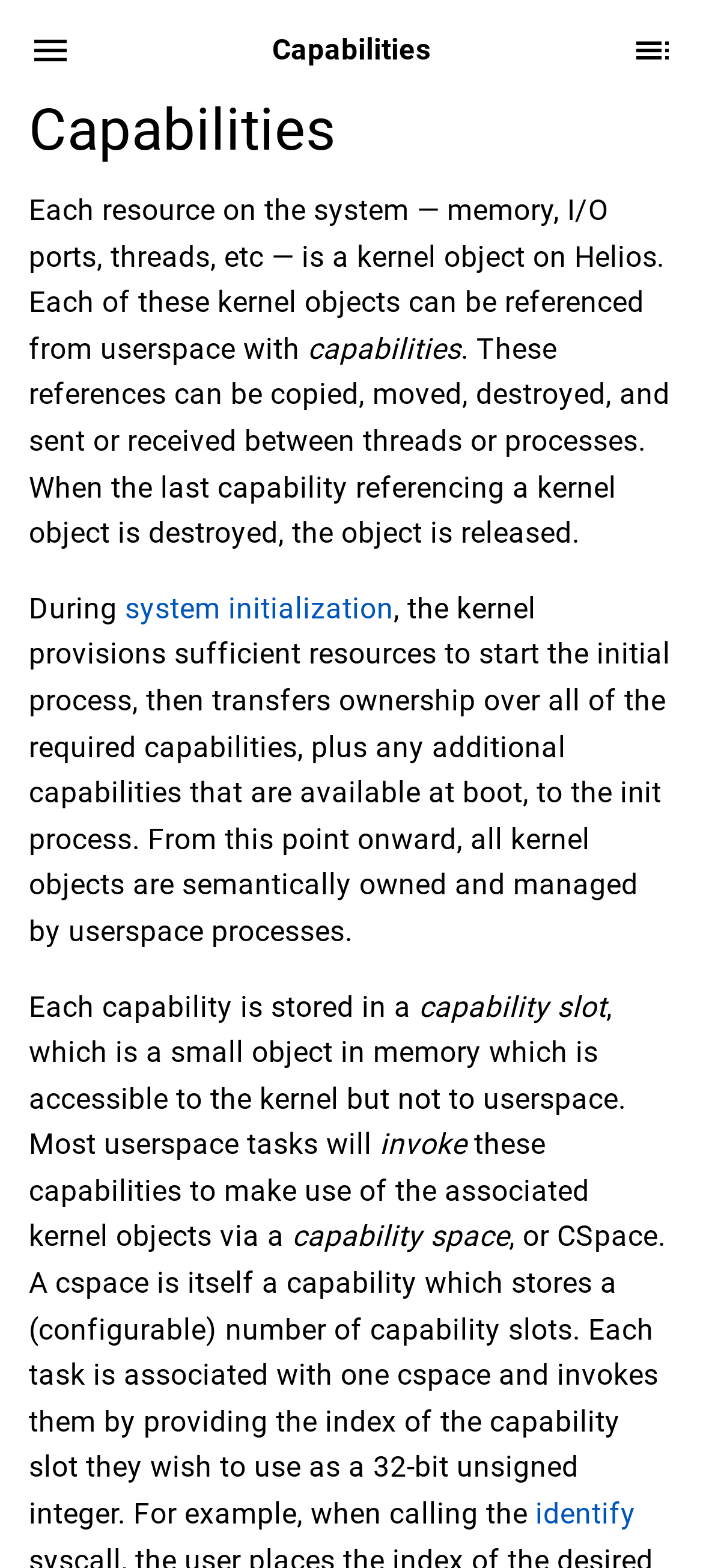What is the purpose of a capability?
Provide a detailed and well-explained answer to the question.

According to the webpage, capabilities are used to make use of the associated kernel objects via a capability space. Userspace tasks invoke these capabilities to access kernel objects, as explained in the fourth and fifth paragraphs.